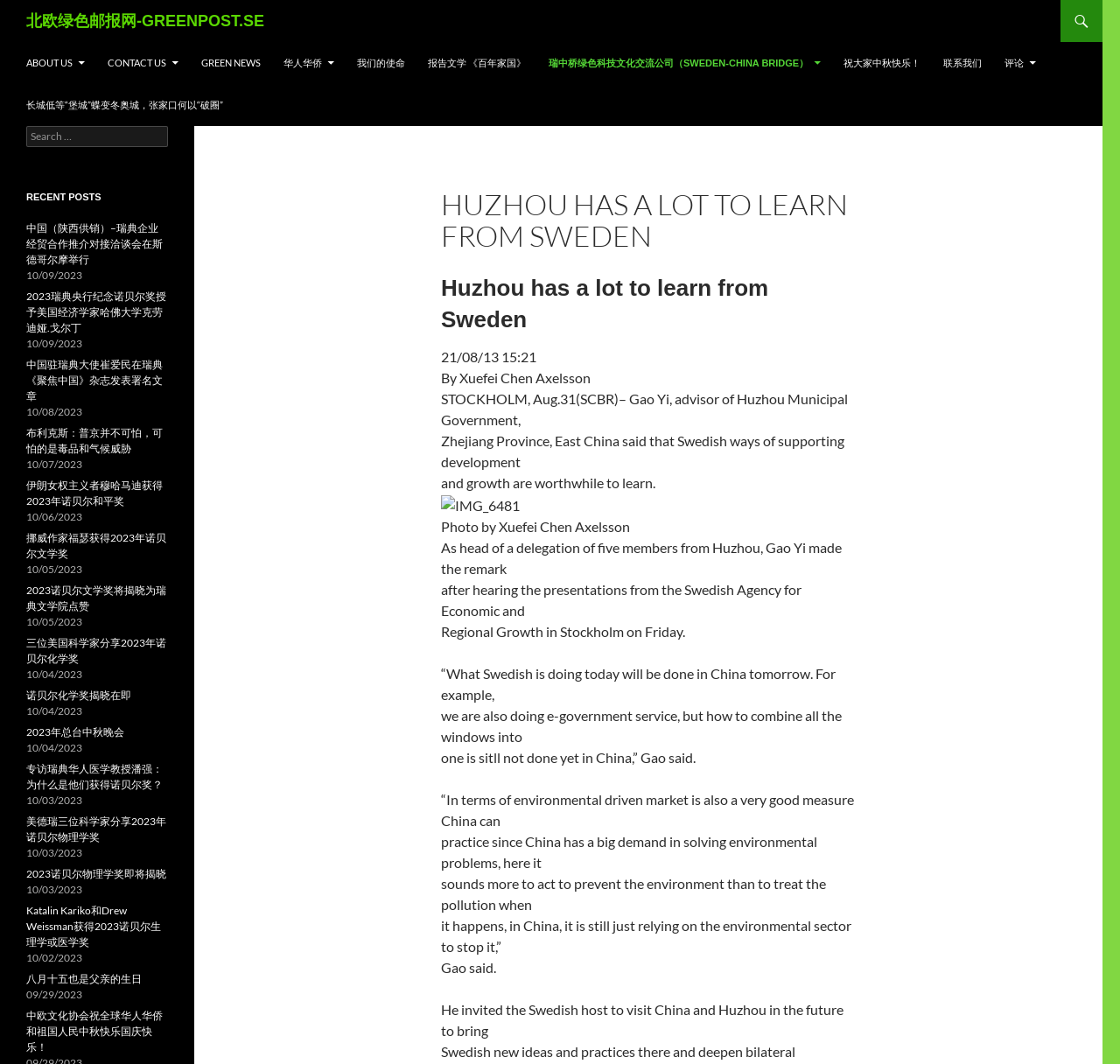Please identify the bounding box coordinates of where to click in order to follow the instruction: "Search for something".

None